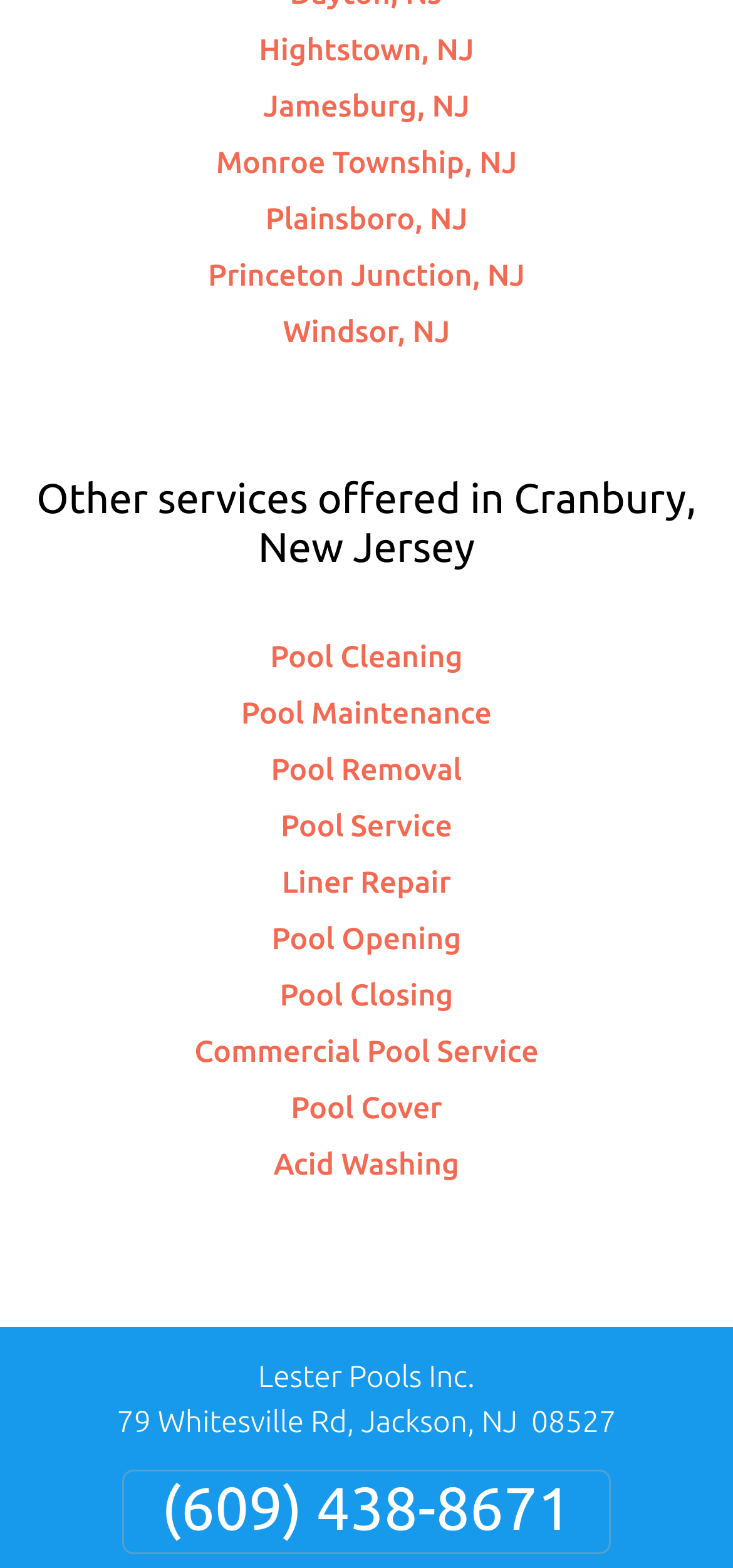Observe the image and answer the following question in detail: What are the nearby locations served by Lester Pools Inc.?

The webpage contains a list of links at the top with locations such as 'Hightstown, NJ', 'Jamesburg, NJ', 'Monroe Township, NJ', and others, indicating that these are nearby locations served by Lester Pools Inc.